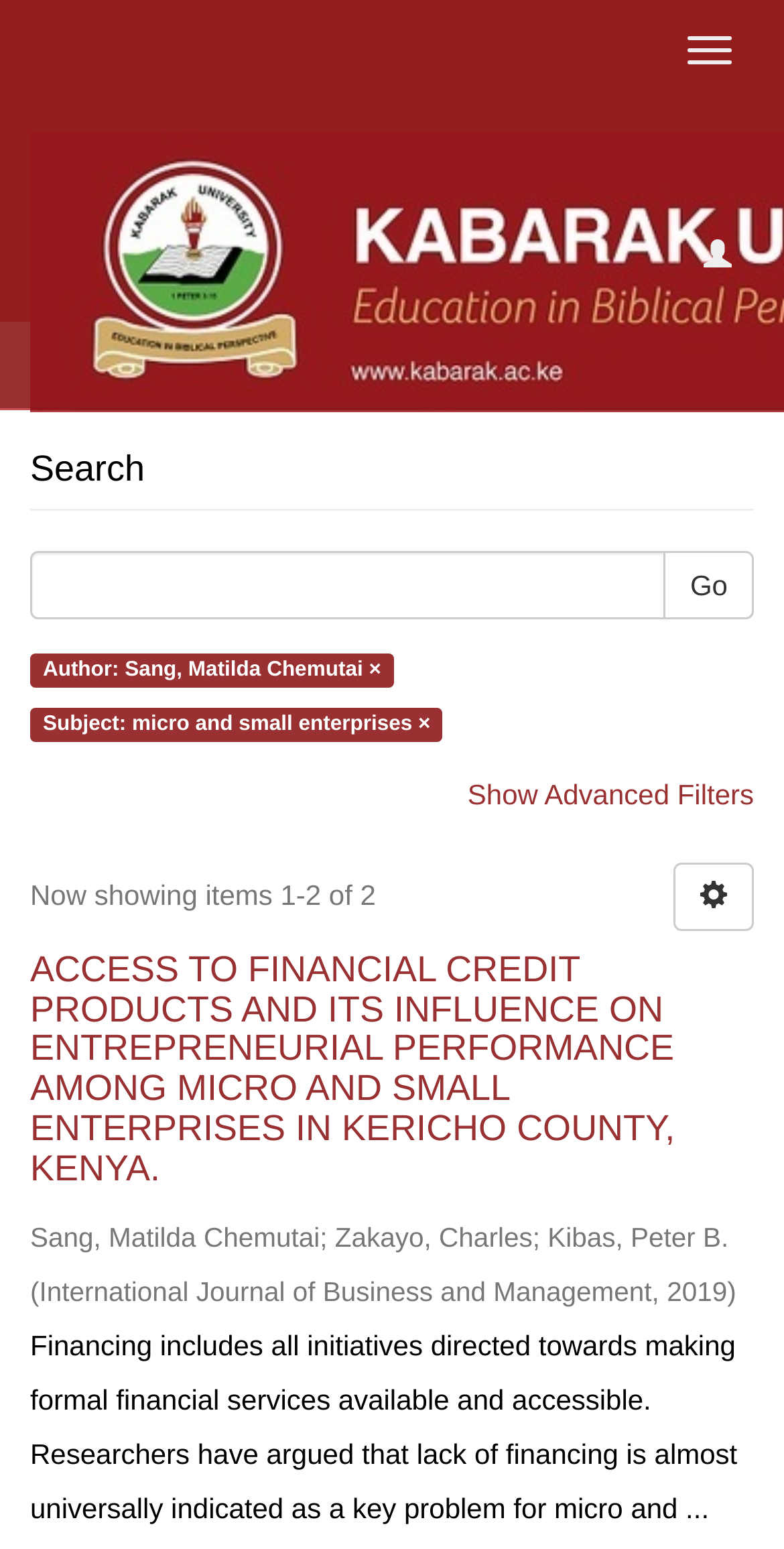What is the year of publication of the first search result?
Give a single word or phrase answer based on the content of the image.

2019